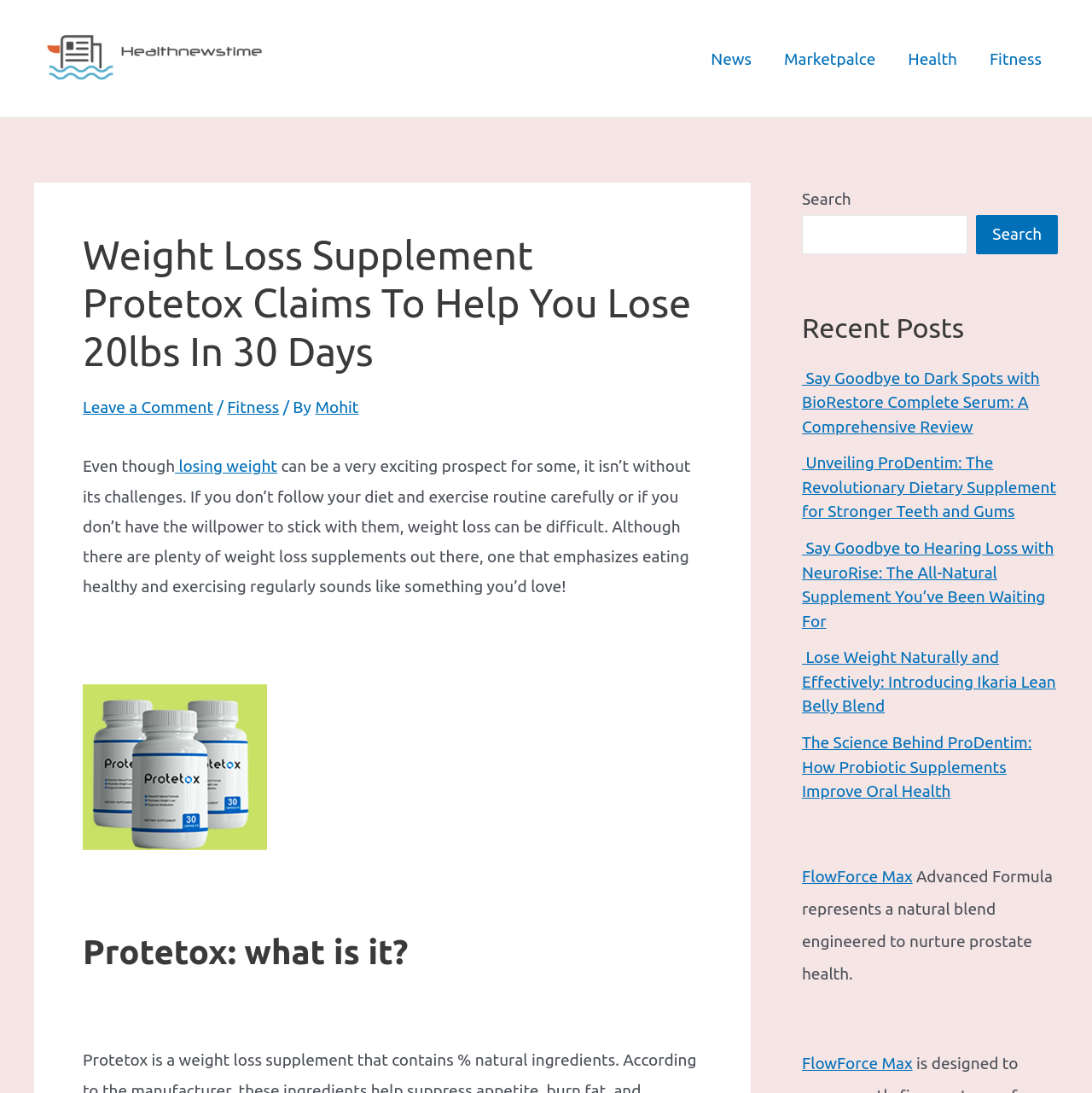Give a detailed overview of the webpage's appearance and contents.

The webpage is about weight loss and health-related topics. At the top left, there is a logo and a link to "Healthnewstime". On the top right, there is a navigation menu with links to "News", "Marketplace", "Health", and "Fitness". 

Below the navigation menu, there is a header section with a heading that reads "Weight Loss Supplement Protetox Claims To Help You Lose 20lbs In 30 Days". Below this heading, there is a link to "Leave a Comment" and some text that describes the author of the article, Mohit. 

The main content of the webpage starts with a paragraph that discusses the challenges of losing weight. This paragraph is followed by an image of Protetox, a weight loss supplement. Below the image, there is a heading that reads "Protetox: what is it?".

On the right side of the webpage, there are three sections. The top section has a search bar with a button. The middle section is titled "Recent Posts" and lists four links to recent articles about health supplements. The bottom section has a link to "FlowForce Max" and a brief description of the product.

Overall, the webpage appears to be a health and wellness blog that discusses weight loss supplements and other health-related topics.